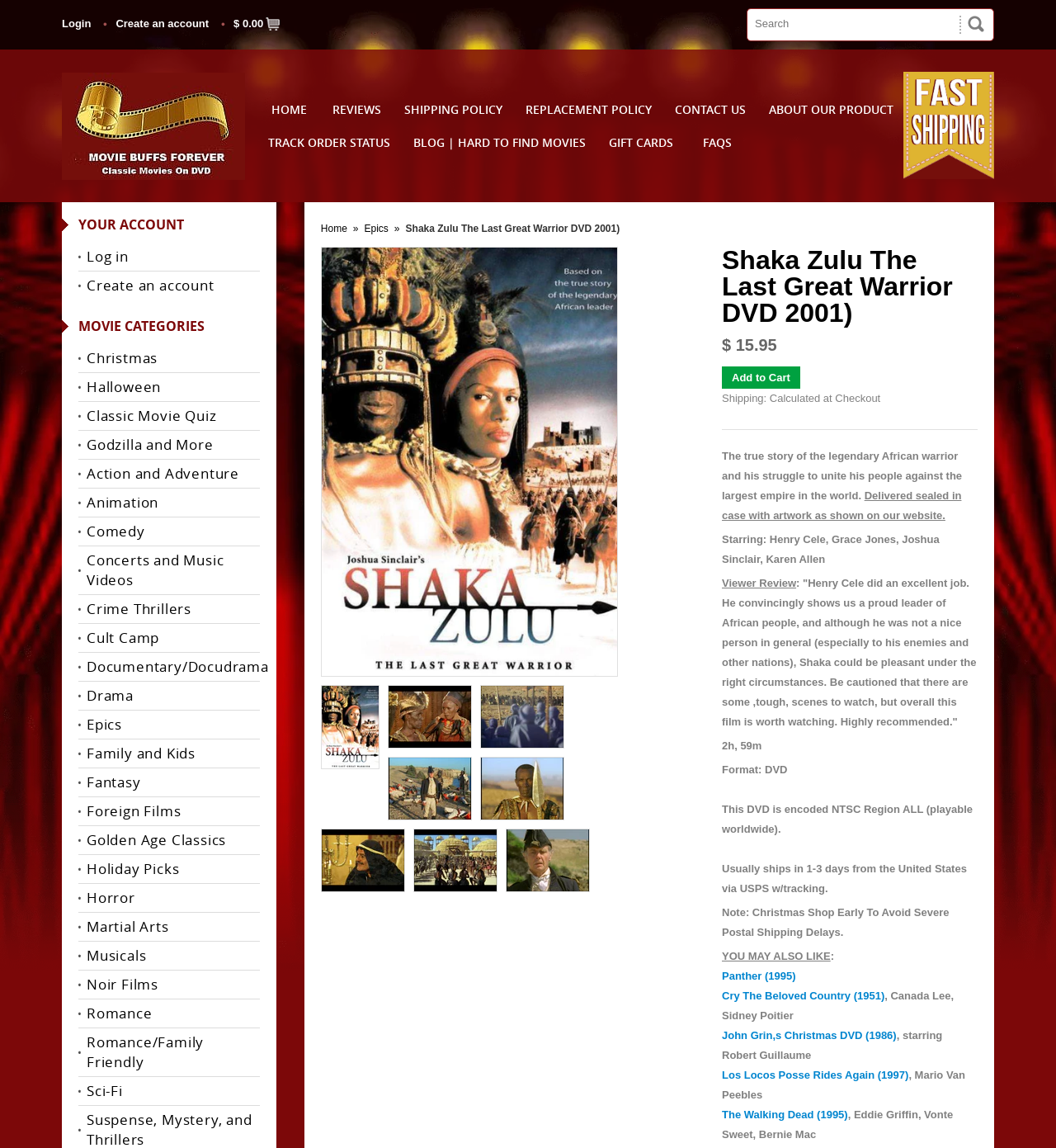Answer the question using only a single word or phrase: 
What is the shipping policy?

Calculated at Checkout